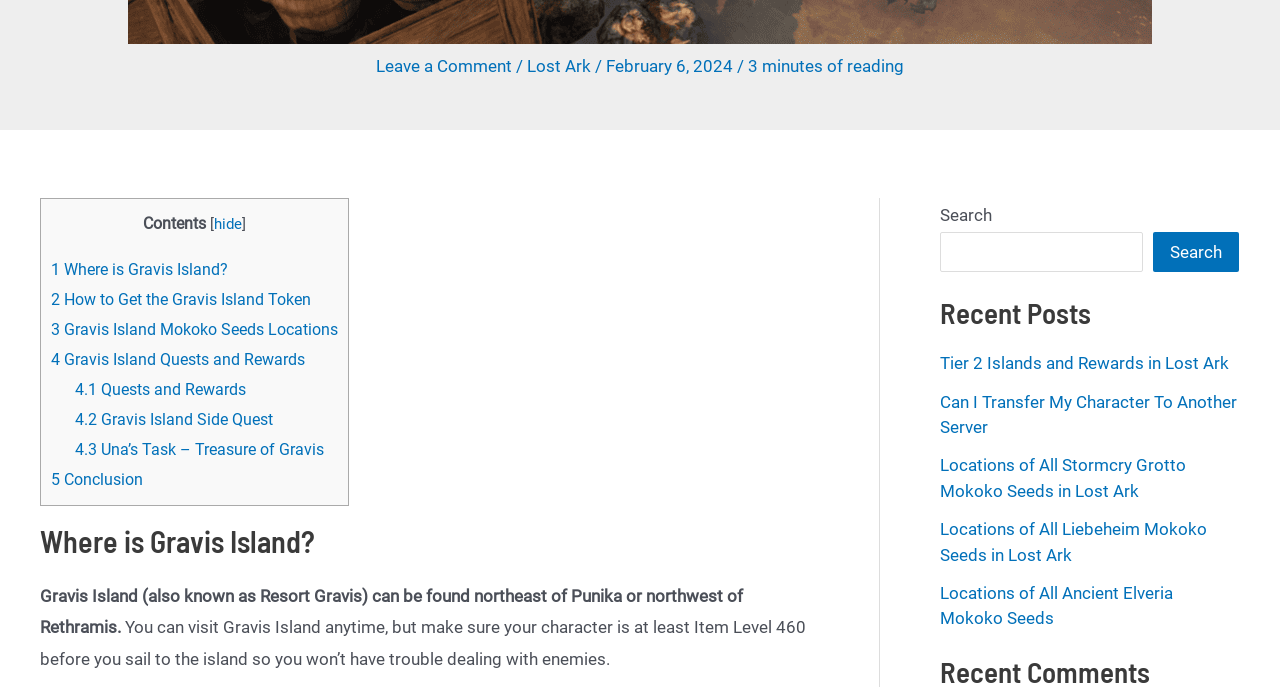Provide the bounding box coordinates for the specified HTML element described in this description: "hide". The coordinates should be four float numbers ranging from 0 to 1, in the format [left, top, right, bottom].

[0.167, 0.314, 0.189, 0.339]